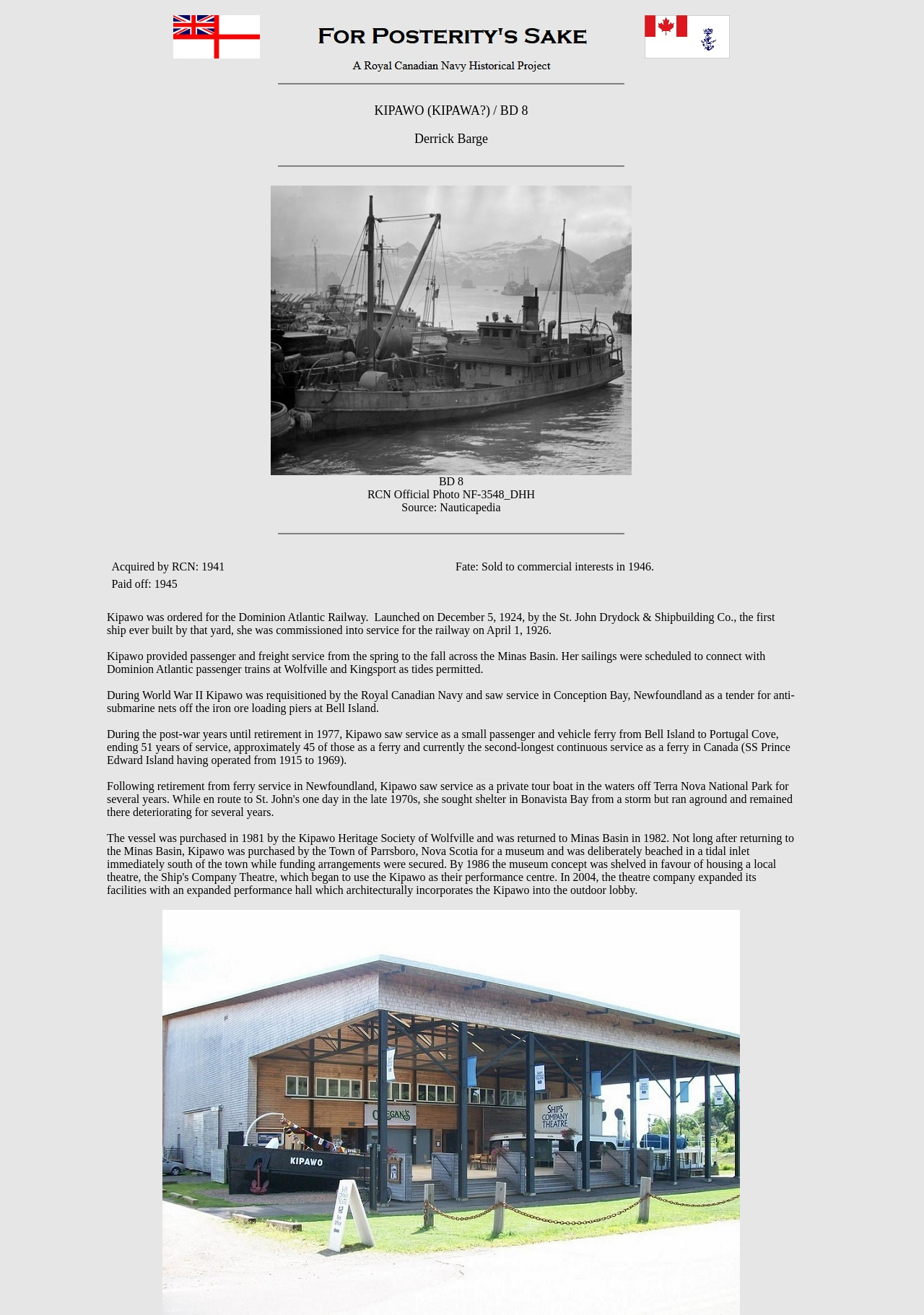Illustrate the webpage thoroughly, mentioning all important details.

This webpage is about the KIPAWO / BD 8, a ship with a rich history. At the top, there is a large image taking up most of the width, with a horizontal separator below it. Above the separator, there is a small image and some text, including "BD 8" and "RCN Official Photo NF-3548_DHH". 

Below the separator, there are three lines of text, including "Source: Nauticapedia" and some empty space. Another horizontal separator follows, and then a table with two columns and one row. The table contains information about the ship's history, including when it was acquired and paid off by the RCN, and its fate after being sold in 1946.

Below the table, there is some empty space, and then a block of text that describes the ship's history, including its launch and commission dates, and its service during World War II. The text continues, describing the ship's post-war years and its eventual retirement in 1977. The text is divided into four paragraphs, with some empty space between them.